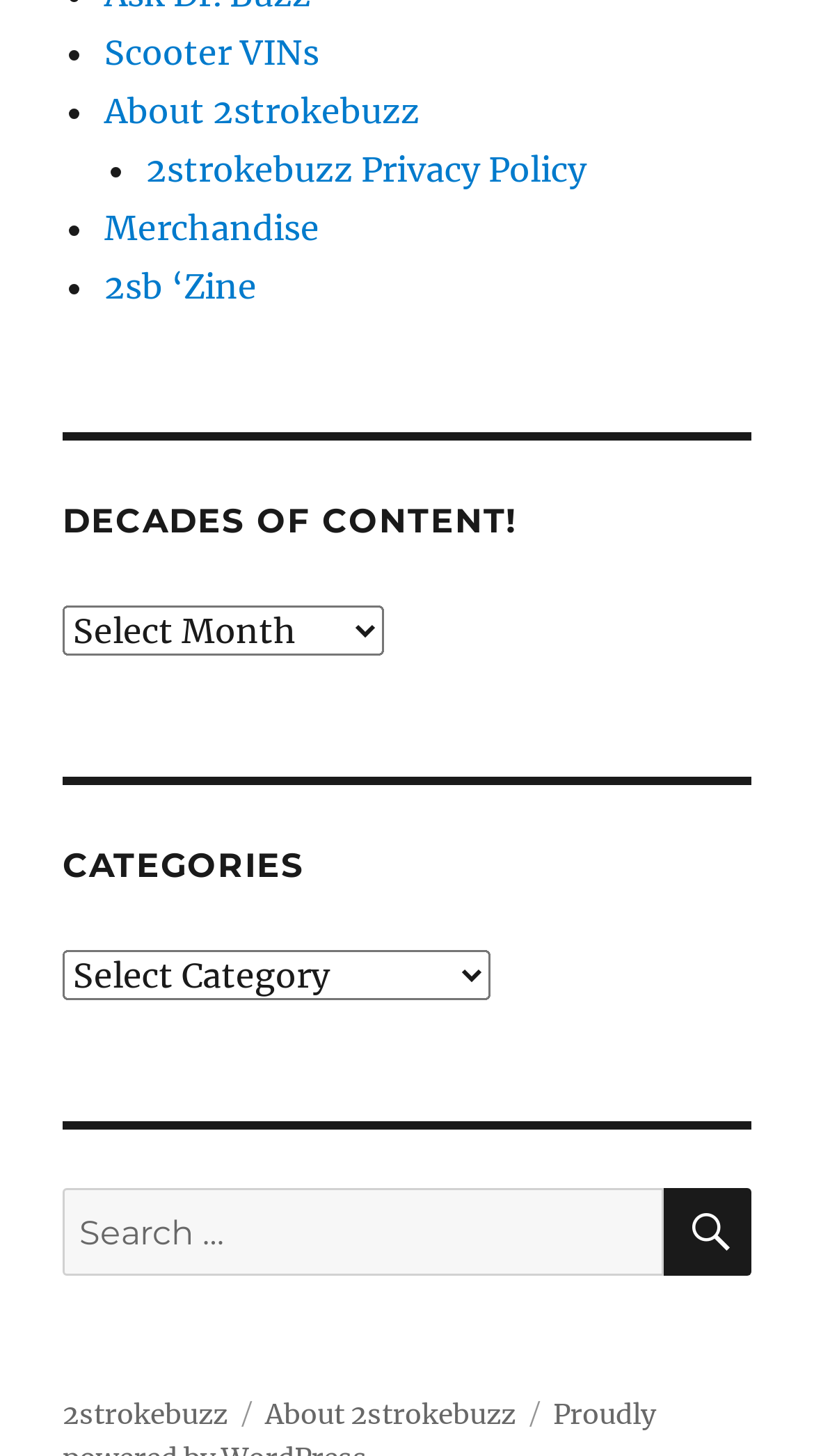Provide a brief response to the question using a single word or phrase: 
What is the first link in the list?

Scooter VINs